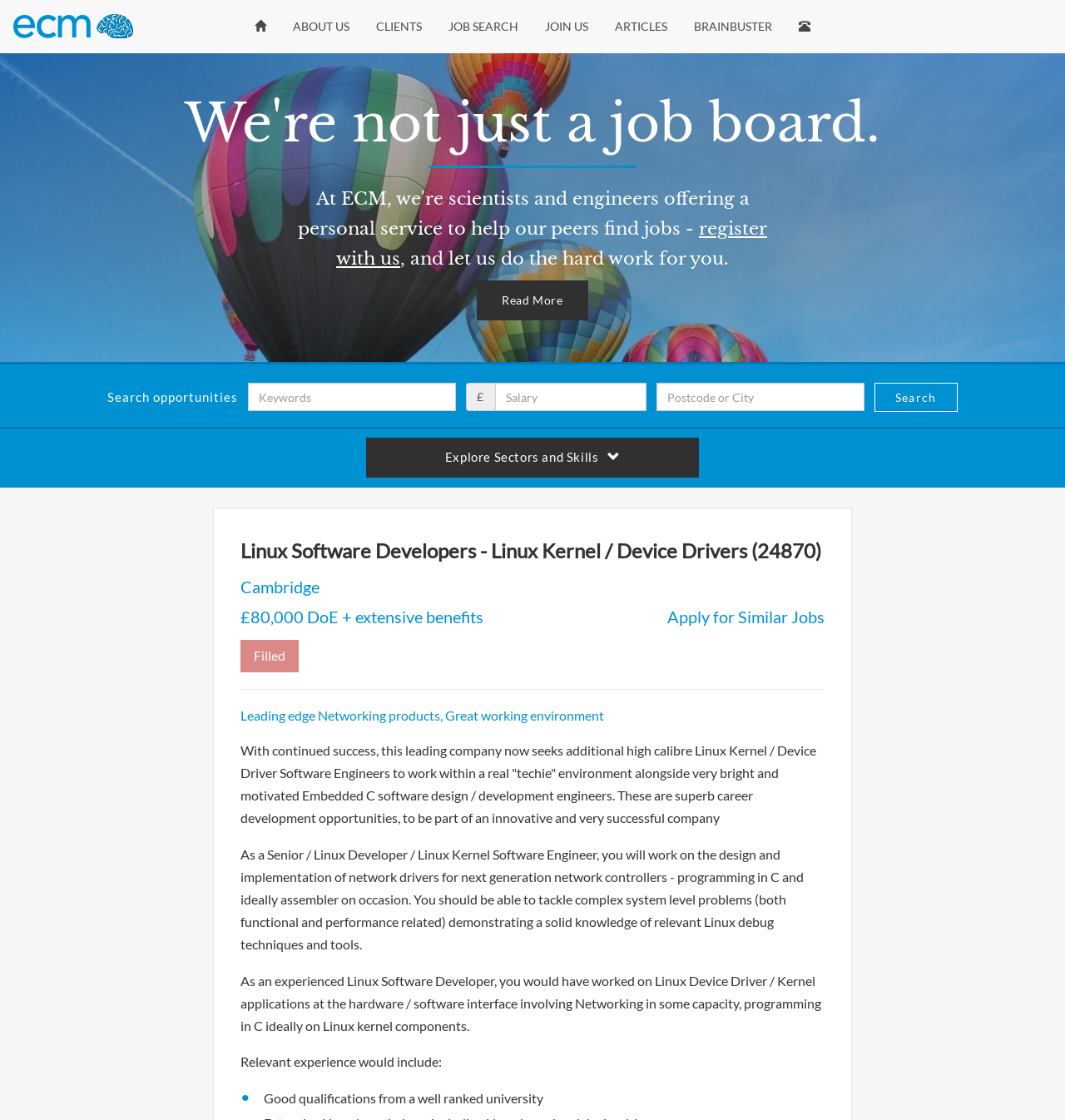Determine the bounding box coordinates of the clickable element to achieve the following action: 'Click on the 'Home' link'. Provide the coordinates as four float values between 0 and 1, formatted as [left, top, right, bottom].

[0.239, 0.01, 0.25, 0.037]